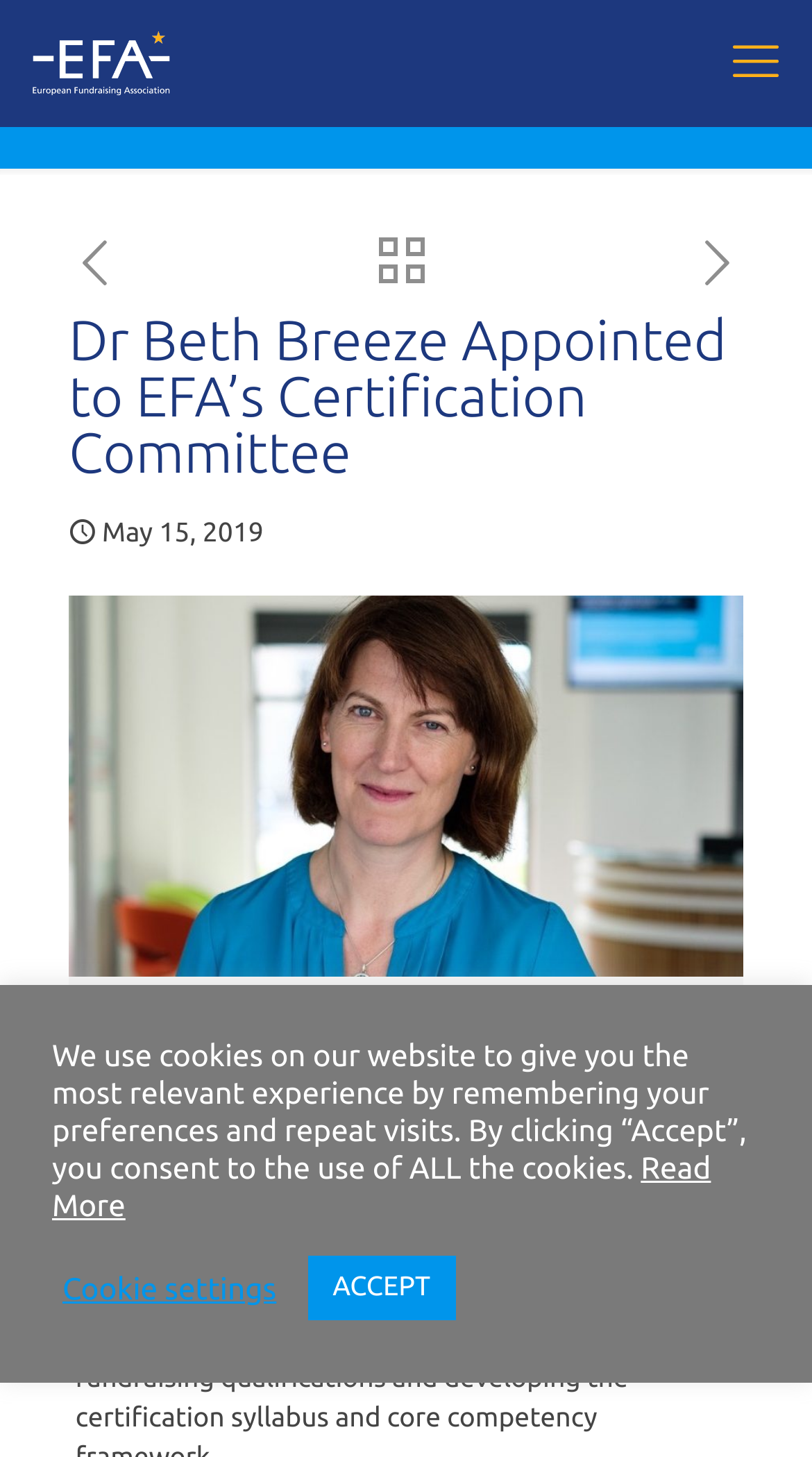What is Dr Beth Breeze’s profession?
Answer briefly with a single word or phrase based on the image.

philanthropy academic